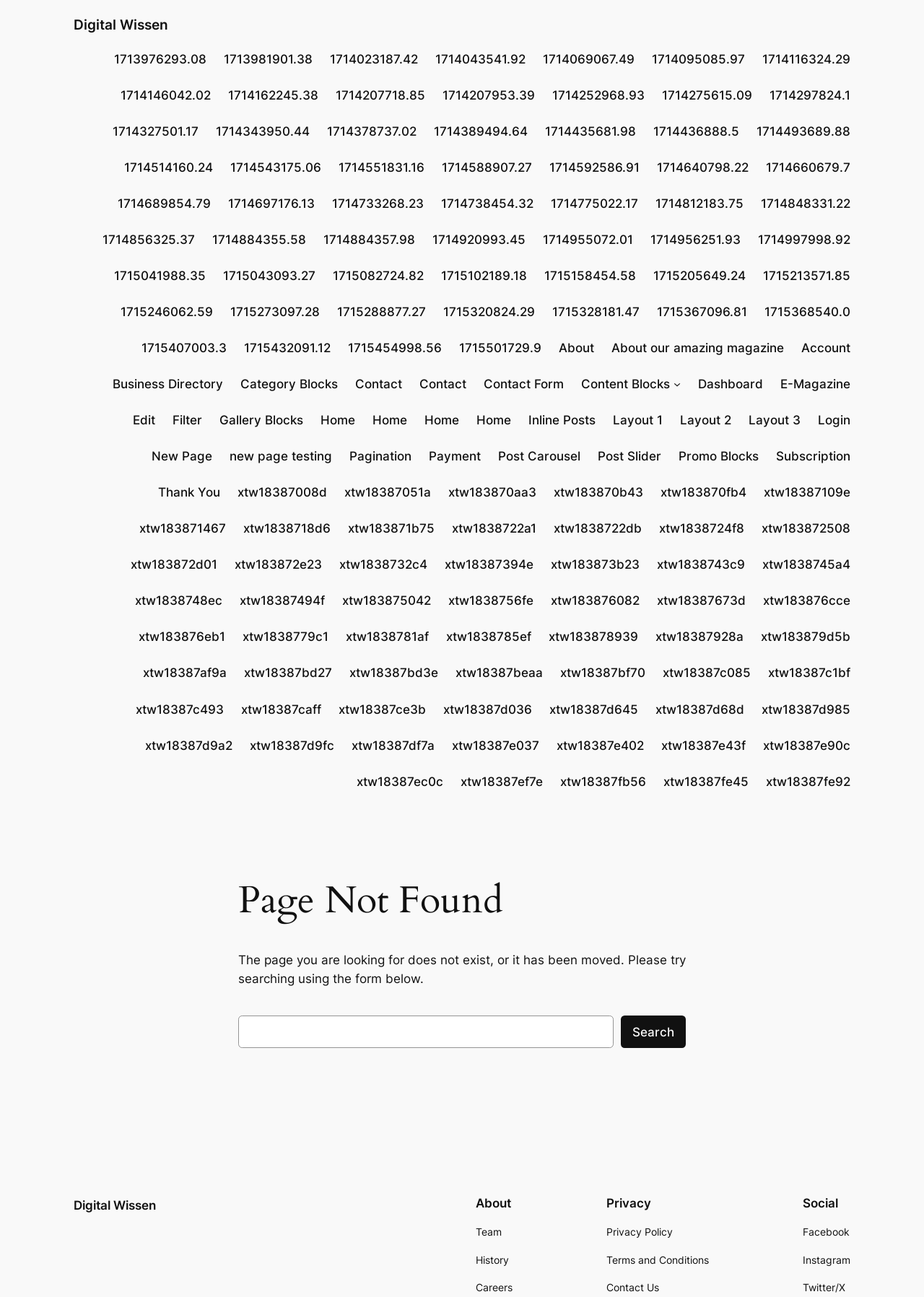Please provide a comprehensive response to the question below by analyzing the image: 
How many navigation links are in the top section?

I analyzed the top section of the webpage and found three navigation links: 'About', 'Account', and 'Business Directory'.